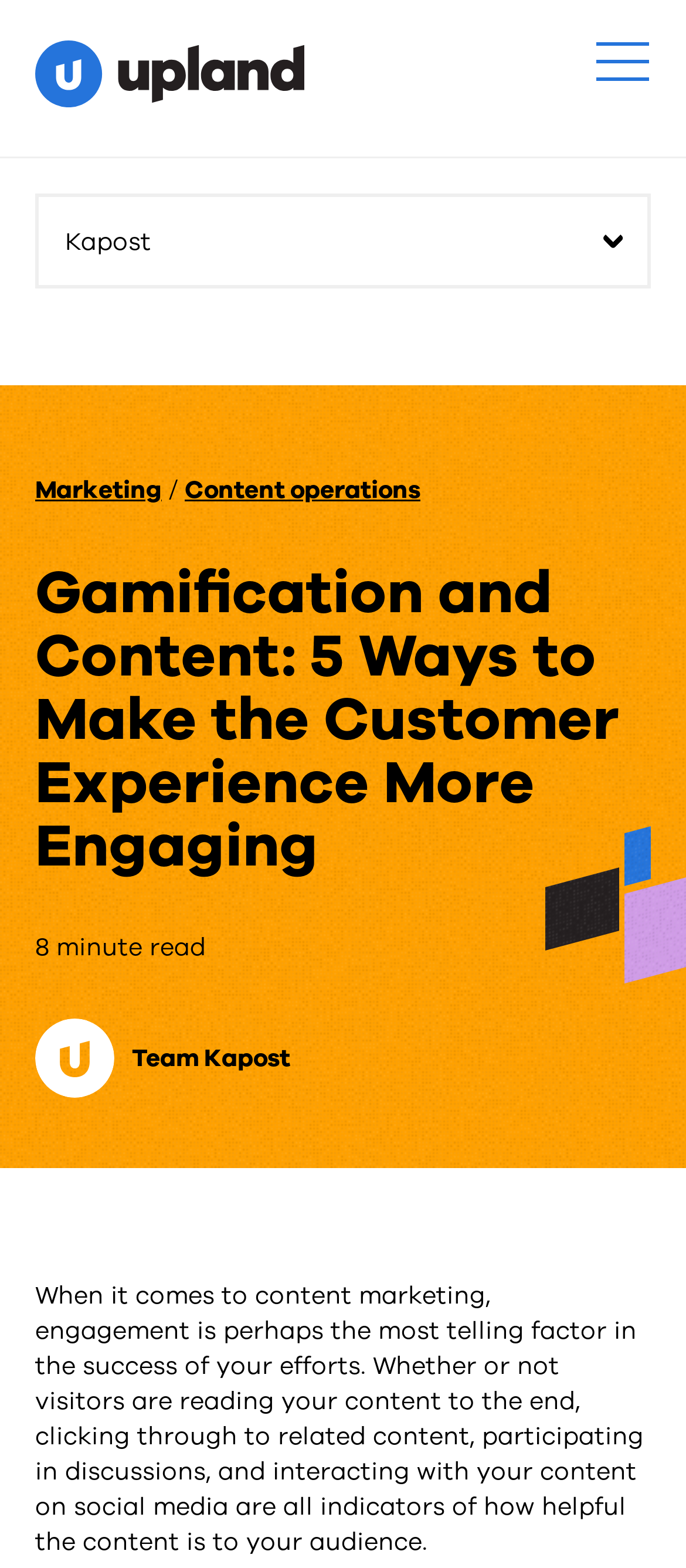Answer in one word or a short phrase: 
What is the name of the company?

Kapost